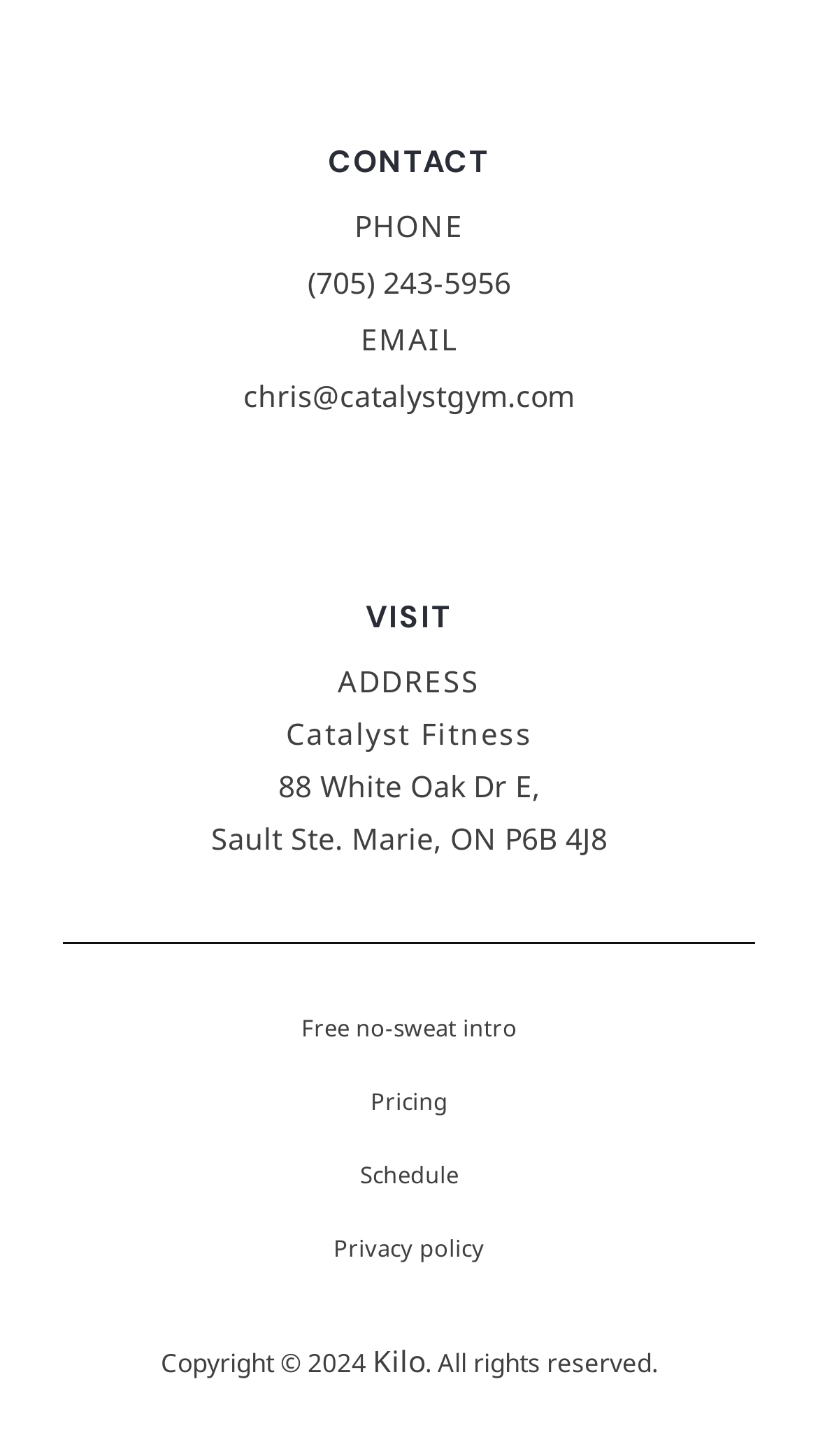Please reply to the following question with a single word or a short phrase:
What is the link to the privacy policy?

Privacy policy